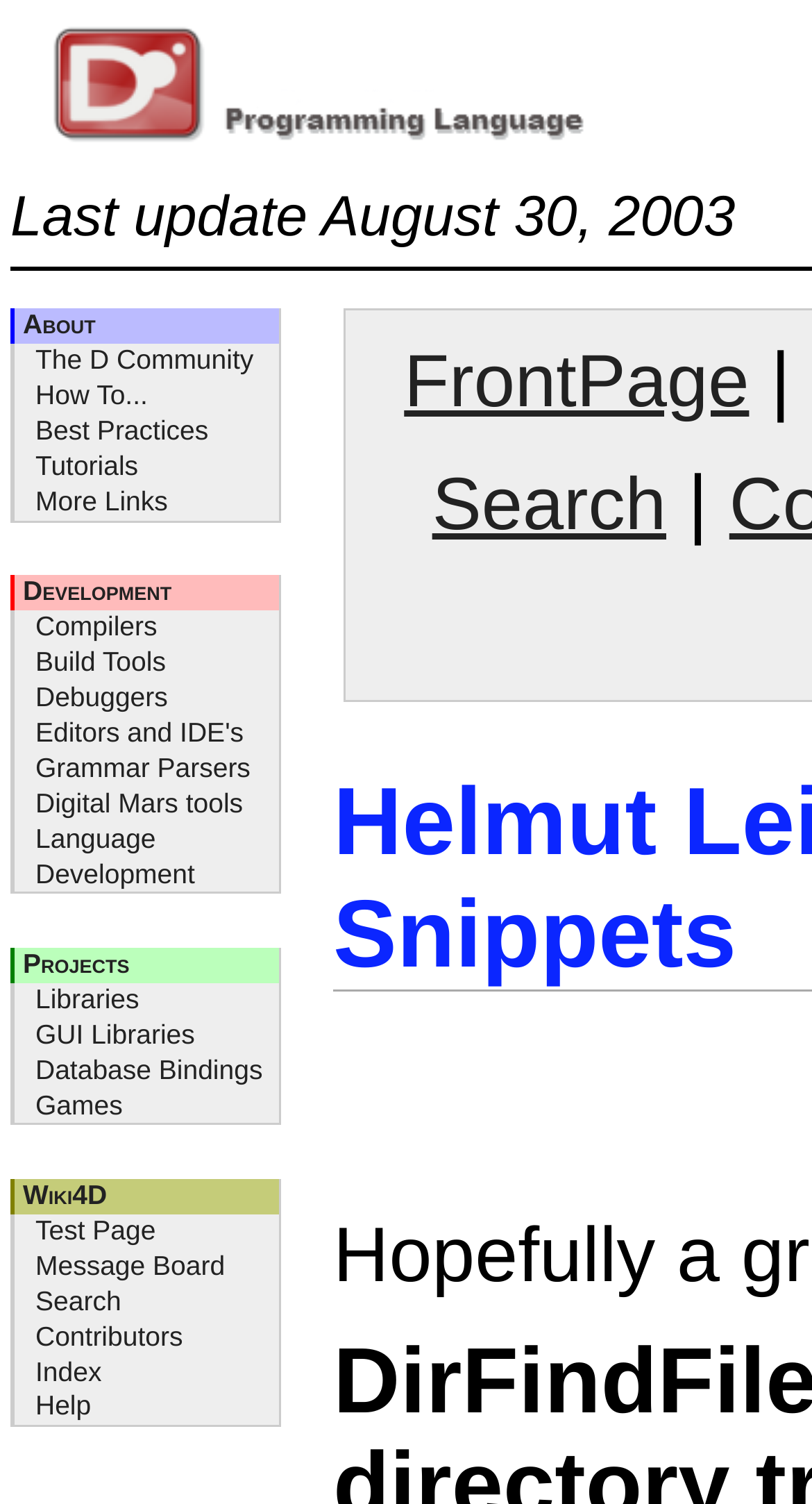Explain the contents of the webpage comprehensively.

This webpage is titled "Wiki4D: HelmutLeitner/Snippets" and appears to be a collection of links and resources related to the D programming language. At the top of the page, there is a static text indicating the last update date, "August 30, 2003". 

Below the update date, there are two columns of links. The left column starts with a link to "The D Community" and continues with links to various topics such as "How To...", "Best Practices", "Tutorials", and more. There are 17 links in this column, ending with "Language Development". 

The right column starts with a link to "FrontPage" and has a search bar below it. Below the search bar, there is a link to "Snippets". 

In the middle of the page, there is a static text "Projects" and below it, another column of links starts with "Libraries" and continues with links to "GUI Libraries", "Database Bindings", "Games", and more. There are 13 links in this column, ending with "Help". 

Overall, this webpage appears to be a hub for D programming language resources, with many links to various topics, projects, and tools.